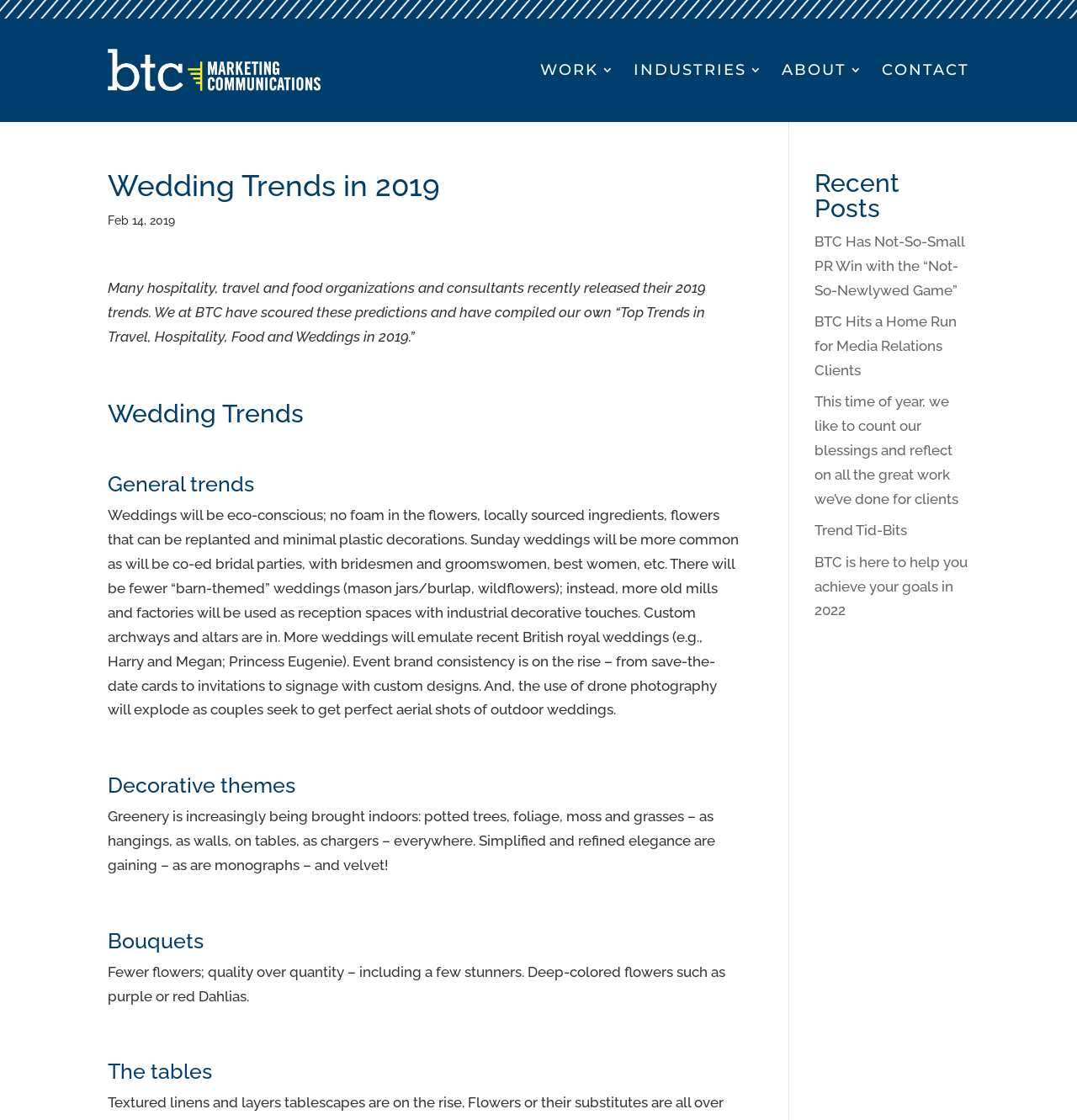Respond to the following question with a brief word or phrase:
What is the purpose of the article?

To share top trends in travel, hospitality, food, and weddings